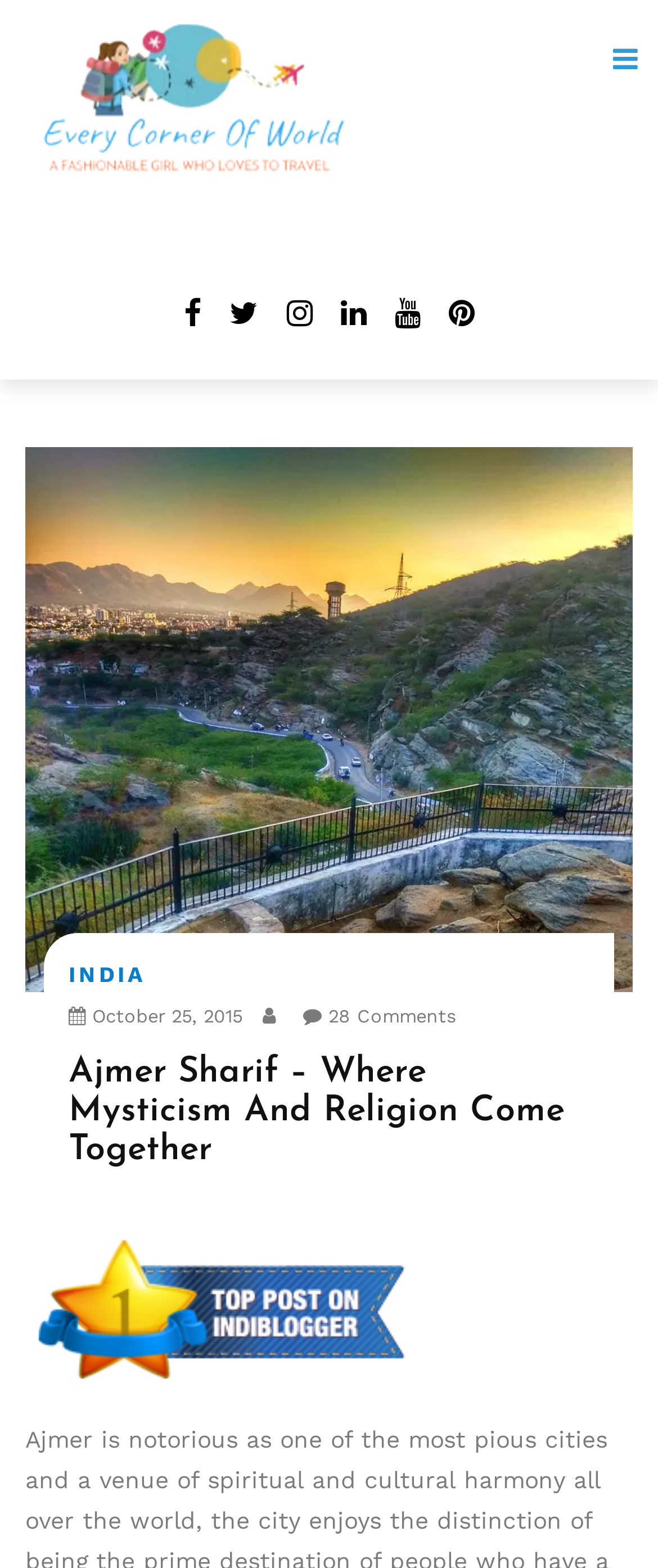What is the logo of the website?
Please give a well-detailed answer to the question.

The logo of the website is located at the top-left corner of the webpage, and it is an image with the text 'Everycorner Logo'.